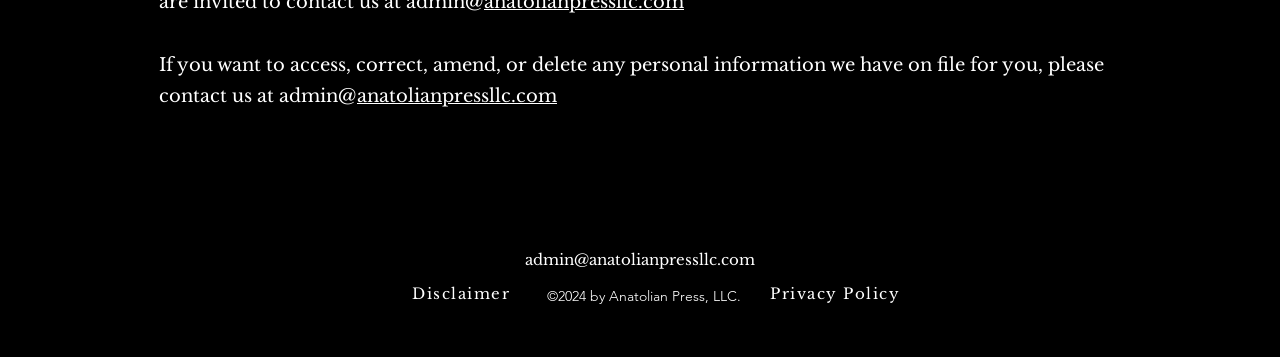What is the email address to contact for personal information?
Based on the visual information, provide a detailed and comprehensive answer.

The email address can be found in the text 'If you want to access, correct, amend, or delete any personal information we have on file for you, please contact us at admin@anatolianpressllc.com' which is a StaticText element with bounding box coordinates [0.124, 0.15, 0.863, 0.3].